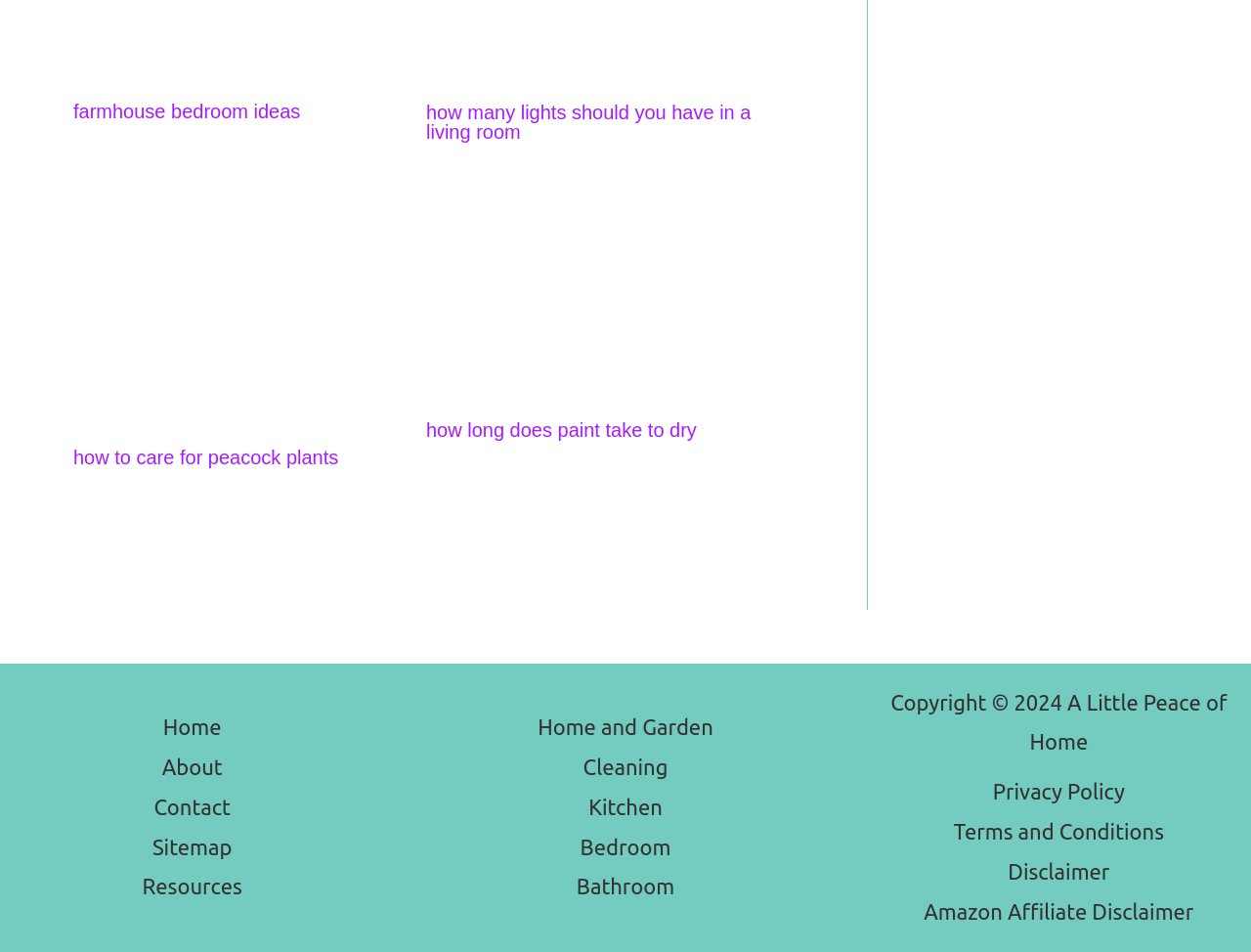How many categories are in the footer menu?
Use the information from the screenshot to give a comprehensive response to the question.

I looked at the 'navigation' element [232] in the footer and counted the number of 'link' elements, which are [1013], [1014], [1015], [1016], [1017]. There are 6 categories in the footer menu.